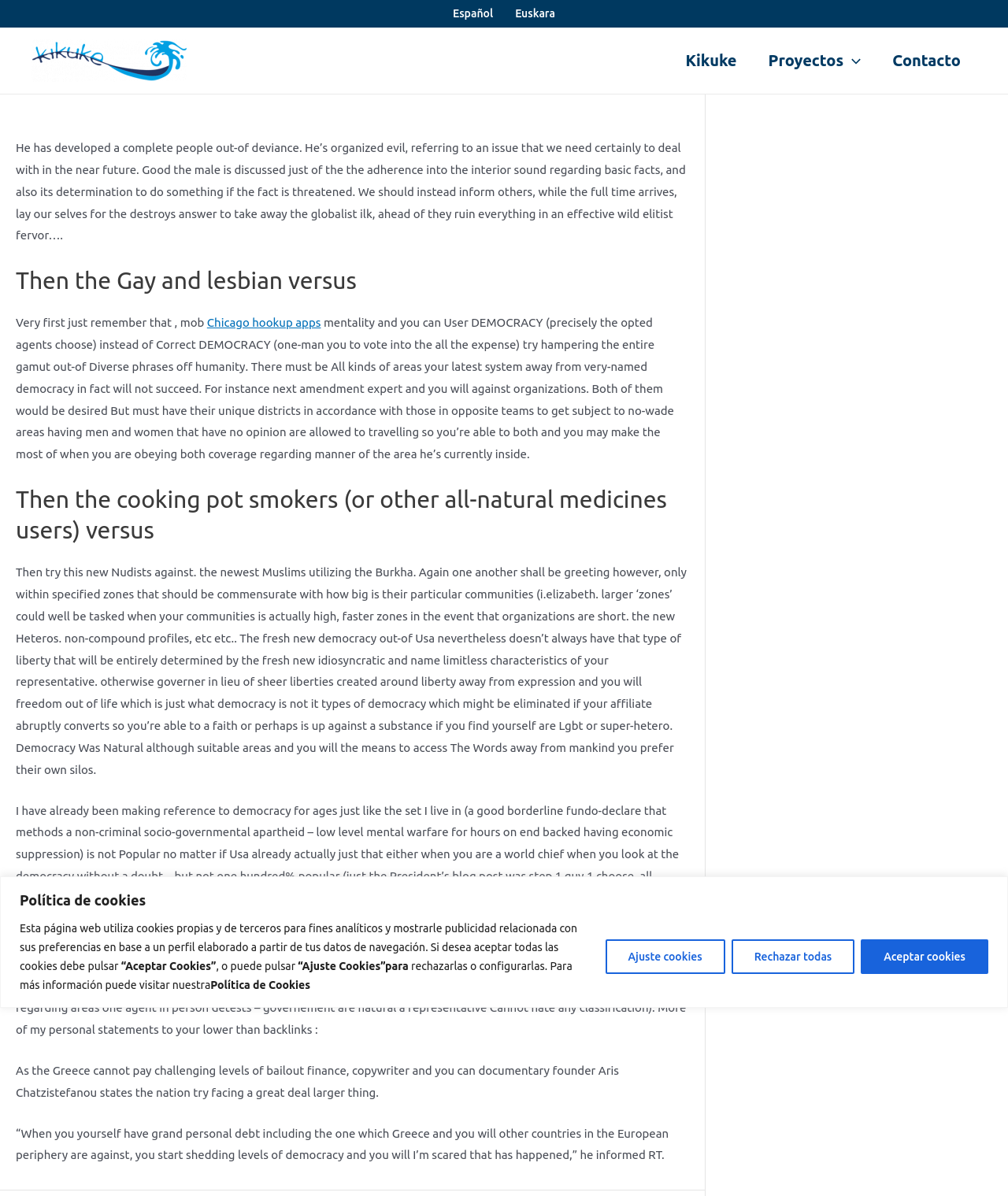Given the element description: "Rechazar todas", predict the bounding box coordinates of this UI element. The coordinates must be four float numbers between 0 and 1, given as [left, top, right, bottom].

[0.726, 0.785, 0.848, 0.814]